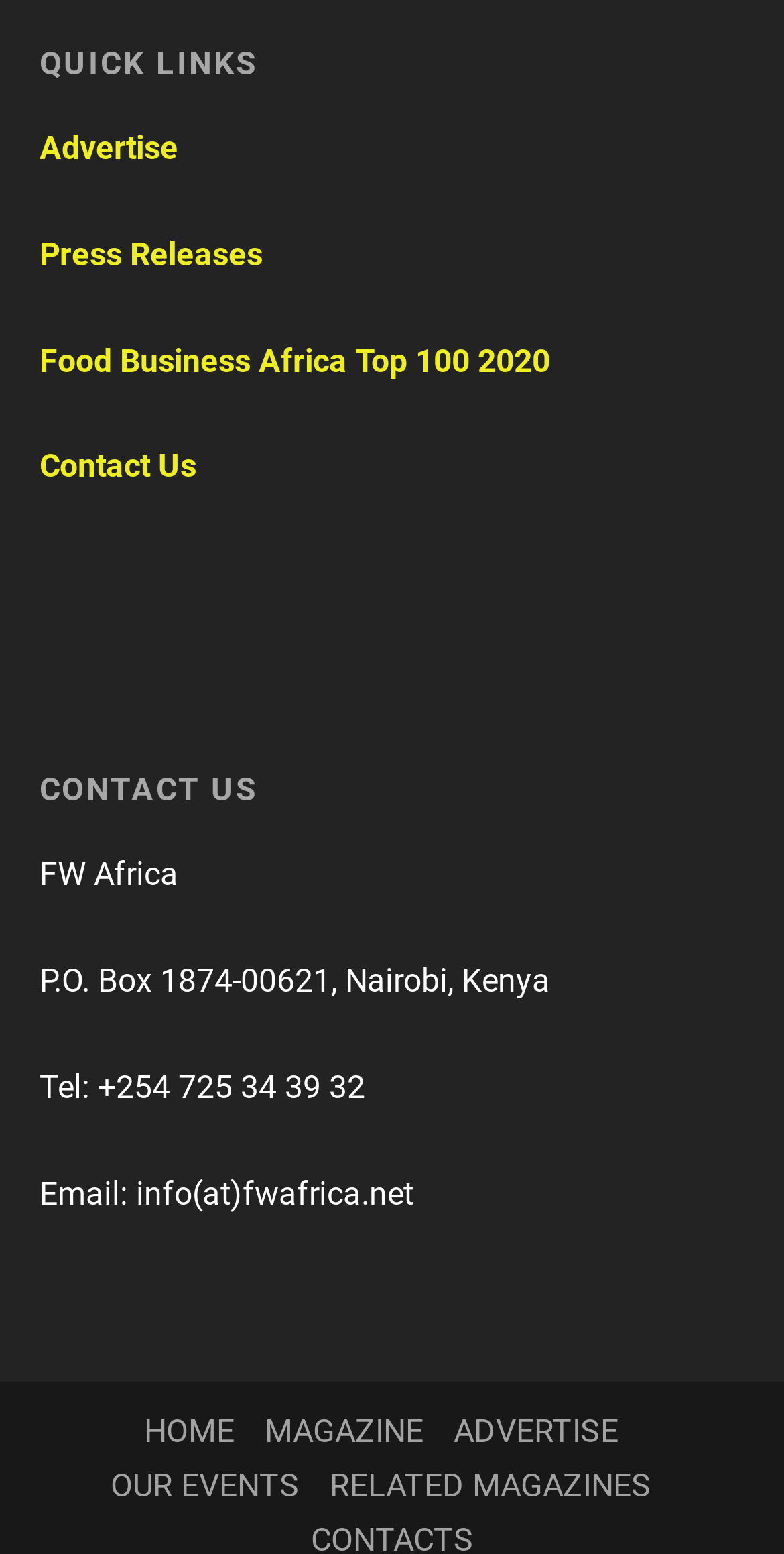Respond with a single word or phrase to the following question: How many links are there in the QUICK LINKS section?

4